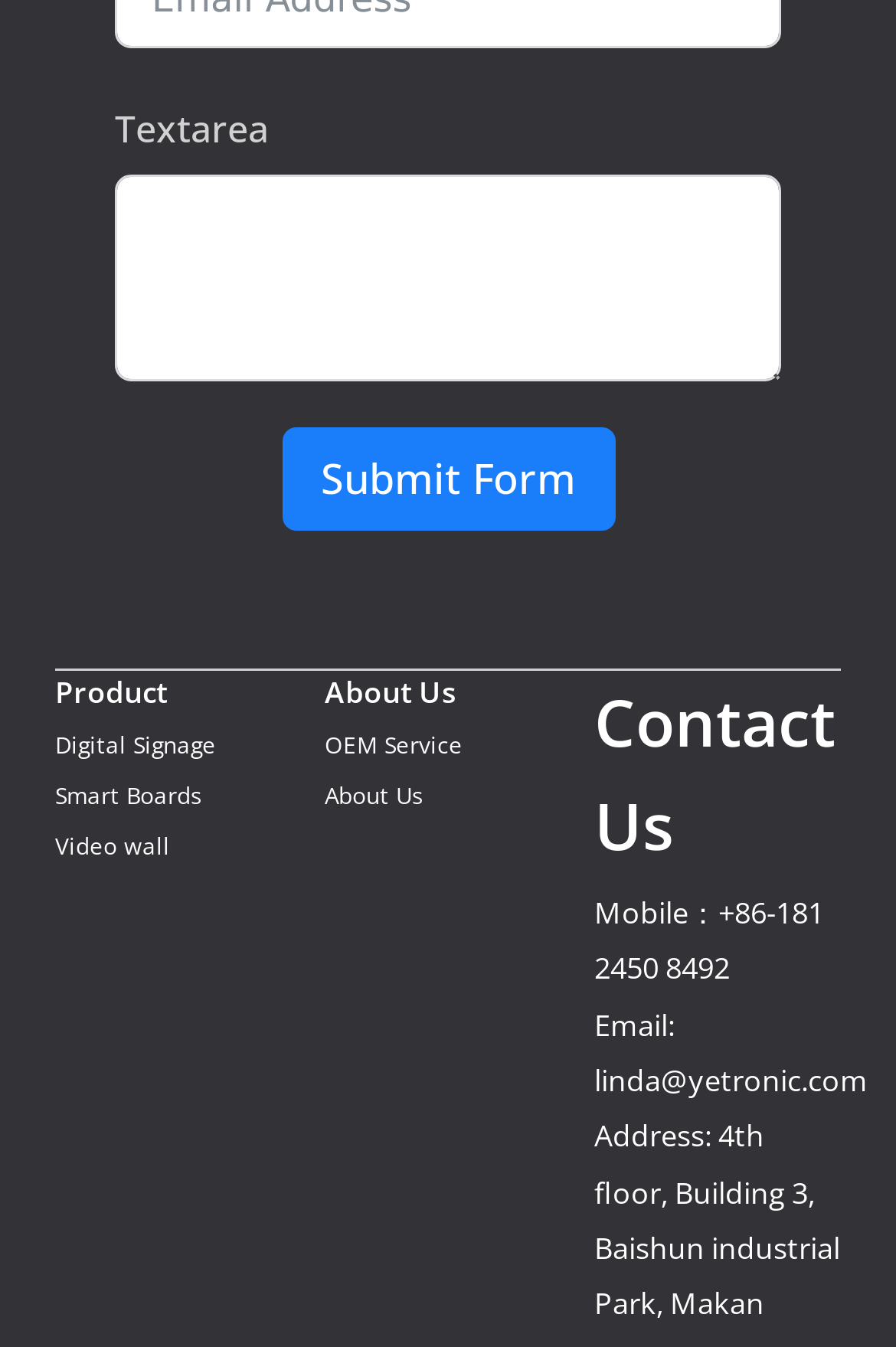Please identify the bounding box coordinates of the element I should click to complete this instruction: 'read about pet help reviews uk'. The coordinates should be given as four float numbers between 0 and 1, like this: [left, top, right, bottom].

None